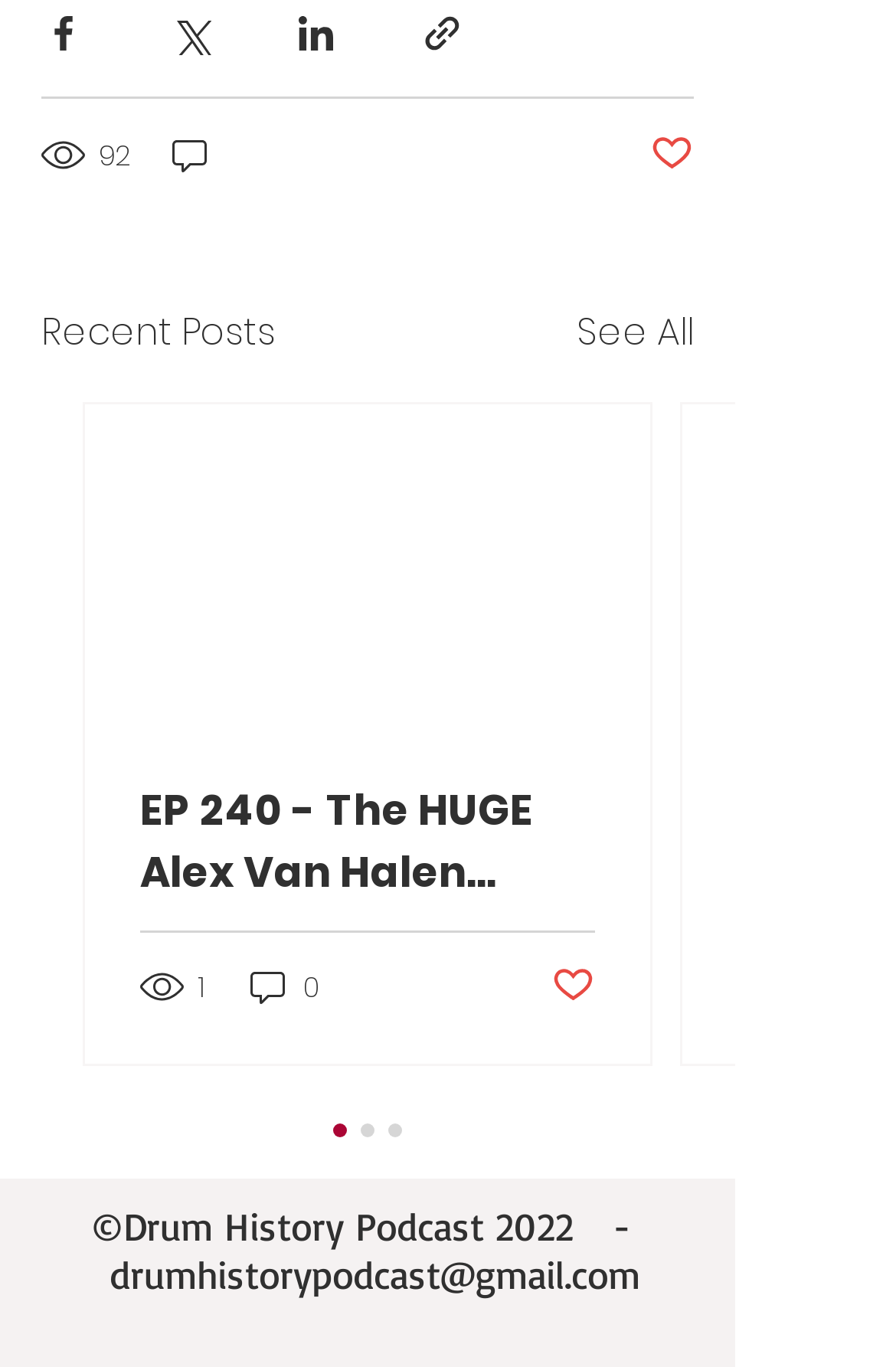Determine the coordinates of the bounding box that should be clicked to complete the instruction: "Contact via email". The coordinates should be represented by four float numbers between 0 and 1: [left, top, right, bottom].

[0.122, 0.914, 0.714, 0.949]